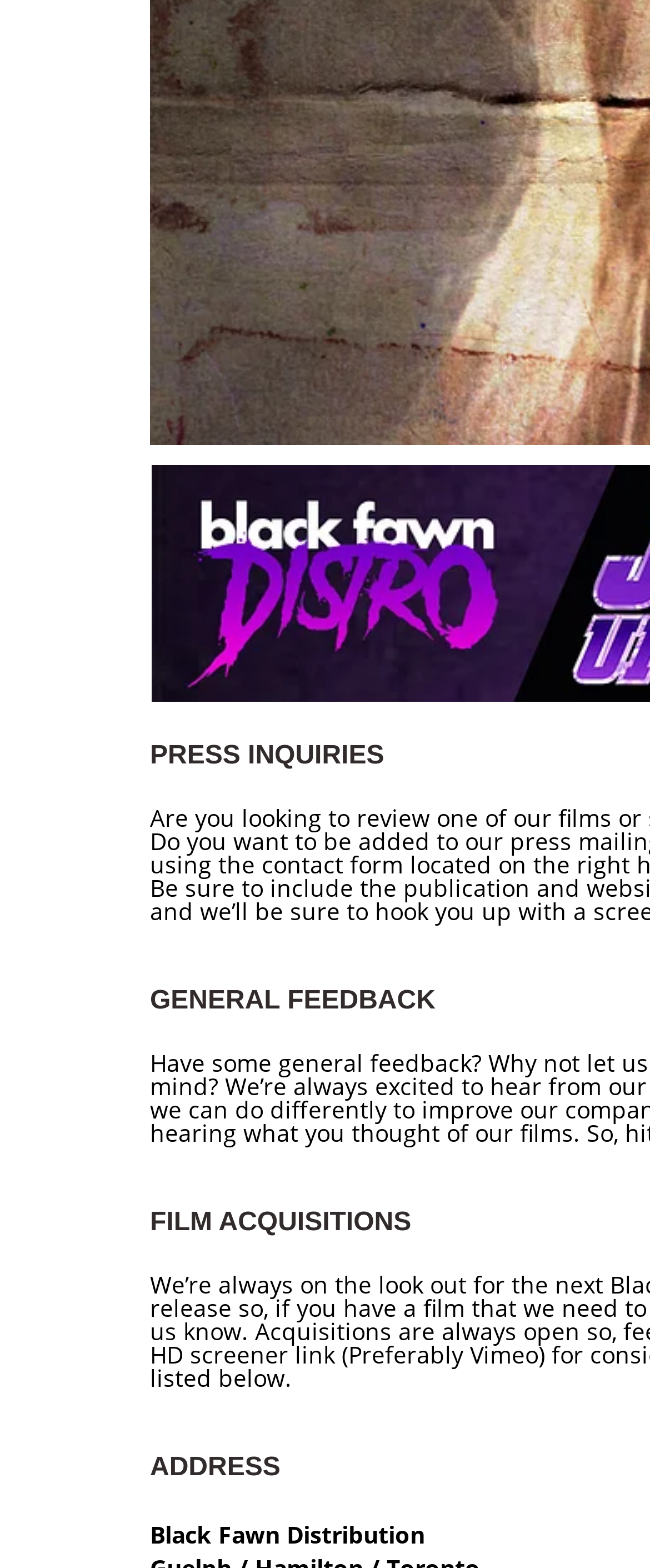Please specify the bounding box coordinates in the format (top-left x, top-left y, bottom-right x, bottom-right y), with all values as floating point numbers between 0 and 1. Identify the bounding box of the UI element described by: Preferably Vimeo

[0.536, 0.854, 0.828, 0.874]